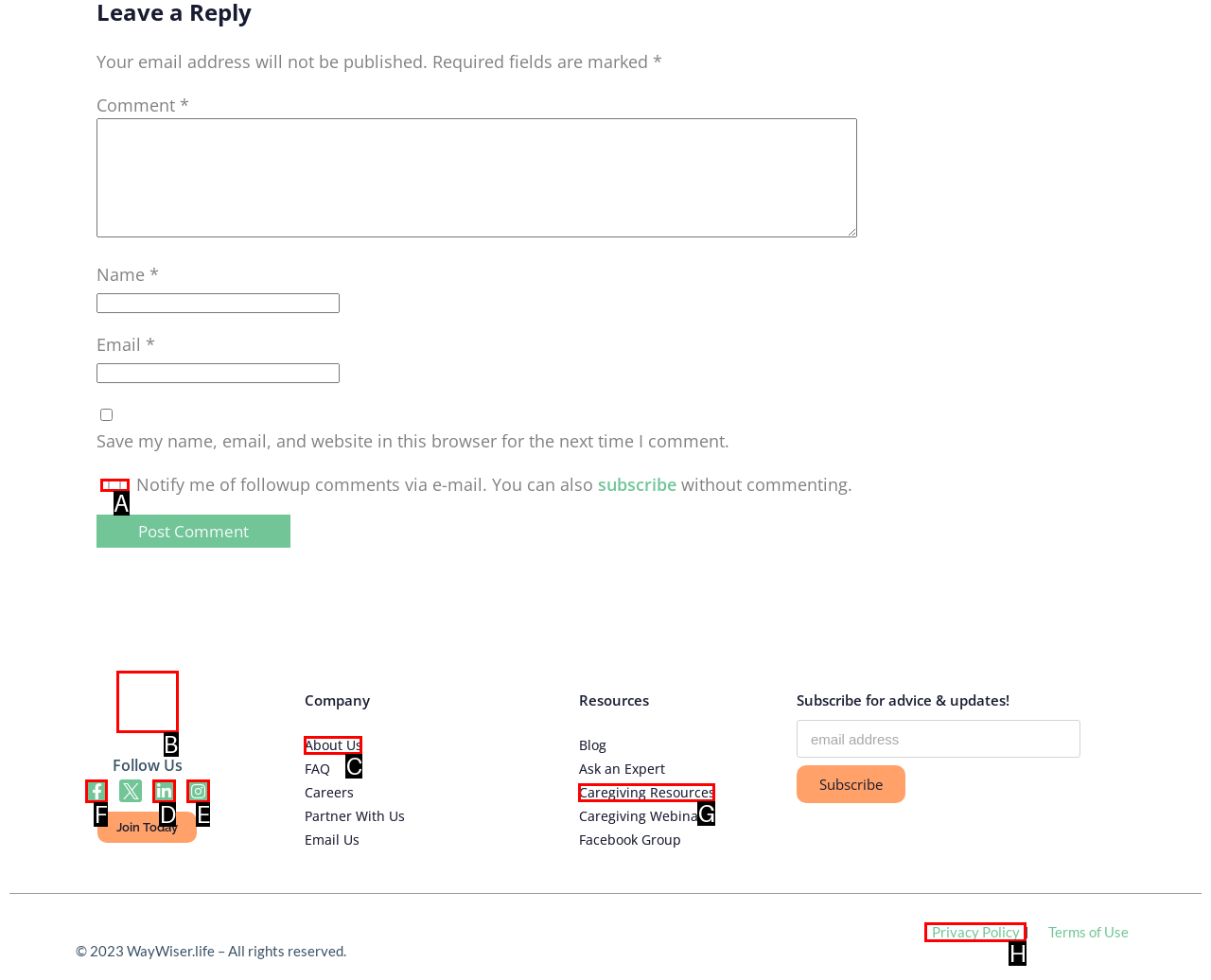Tell me which letter corresponds to the UI element that will allow you to Follow on Facebook. Answer with the letter directly.

F